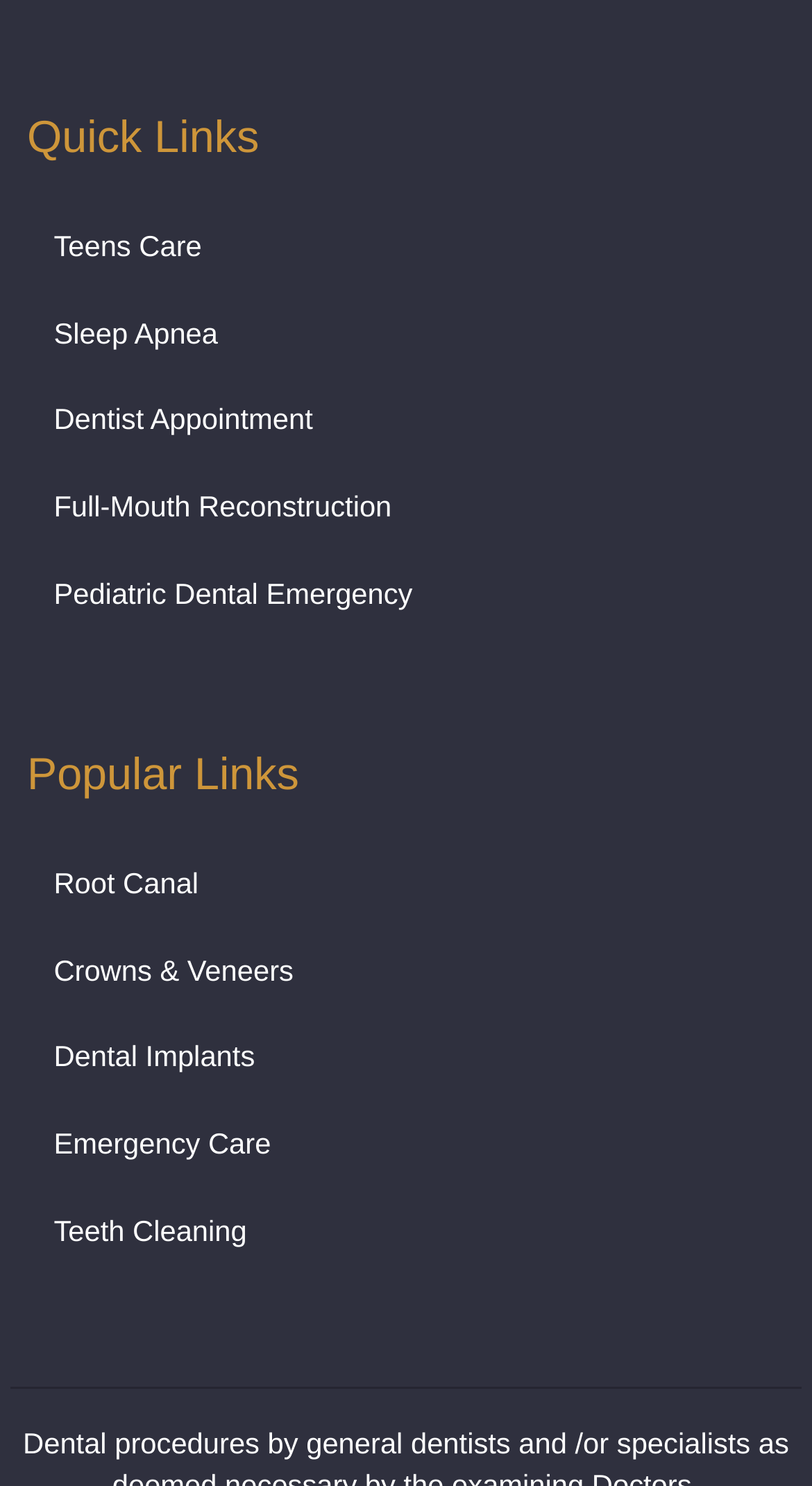Please determine the bounding box of the UI element that matches this description: Pediatric Dental Emergency. The coordinates should be given as (top-left x, top-left y, bottom-right x, bottom-right y), with all values between 0 and 1.

[0.033, 0.378, 0.936, 0.421]